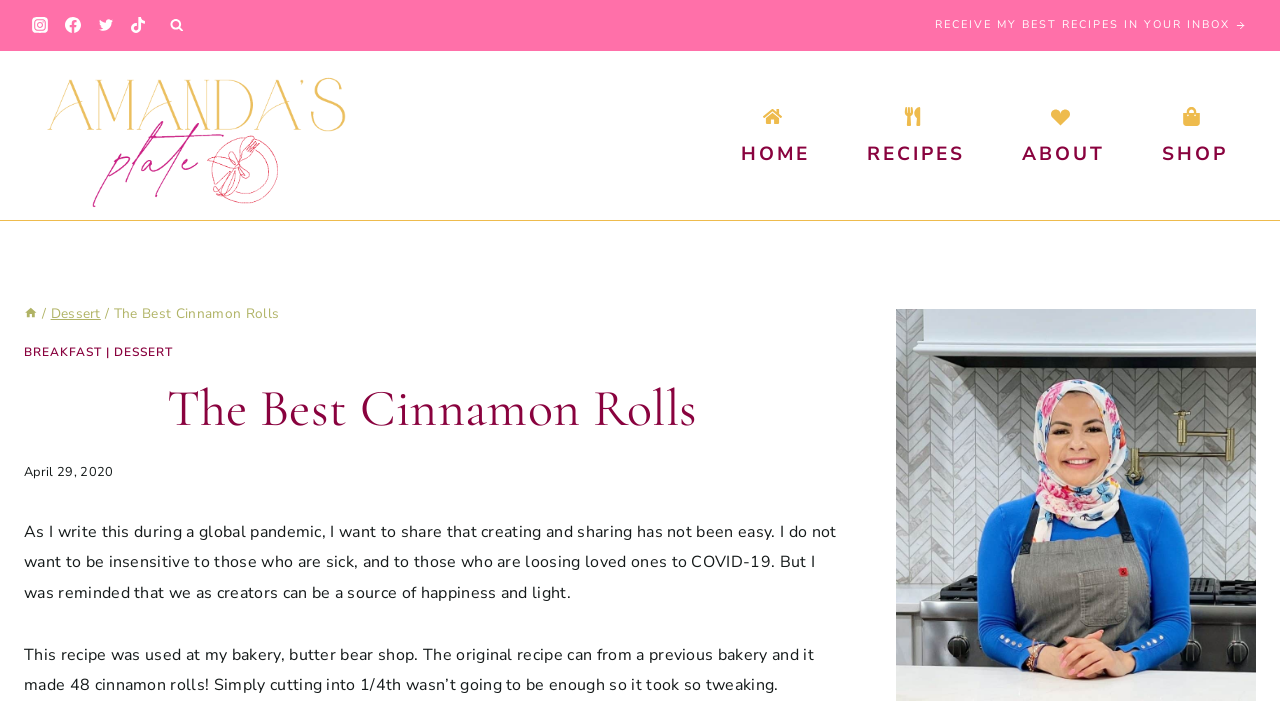Predict the bounding box of the UI element based on the description: "aria-label="Amanda's Plate"". The coordinates should be four float numbers between 0 and 1, formatted as [left, top, right, bottom].

[0.019, 0.073, 0.292, 0.314]